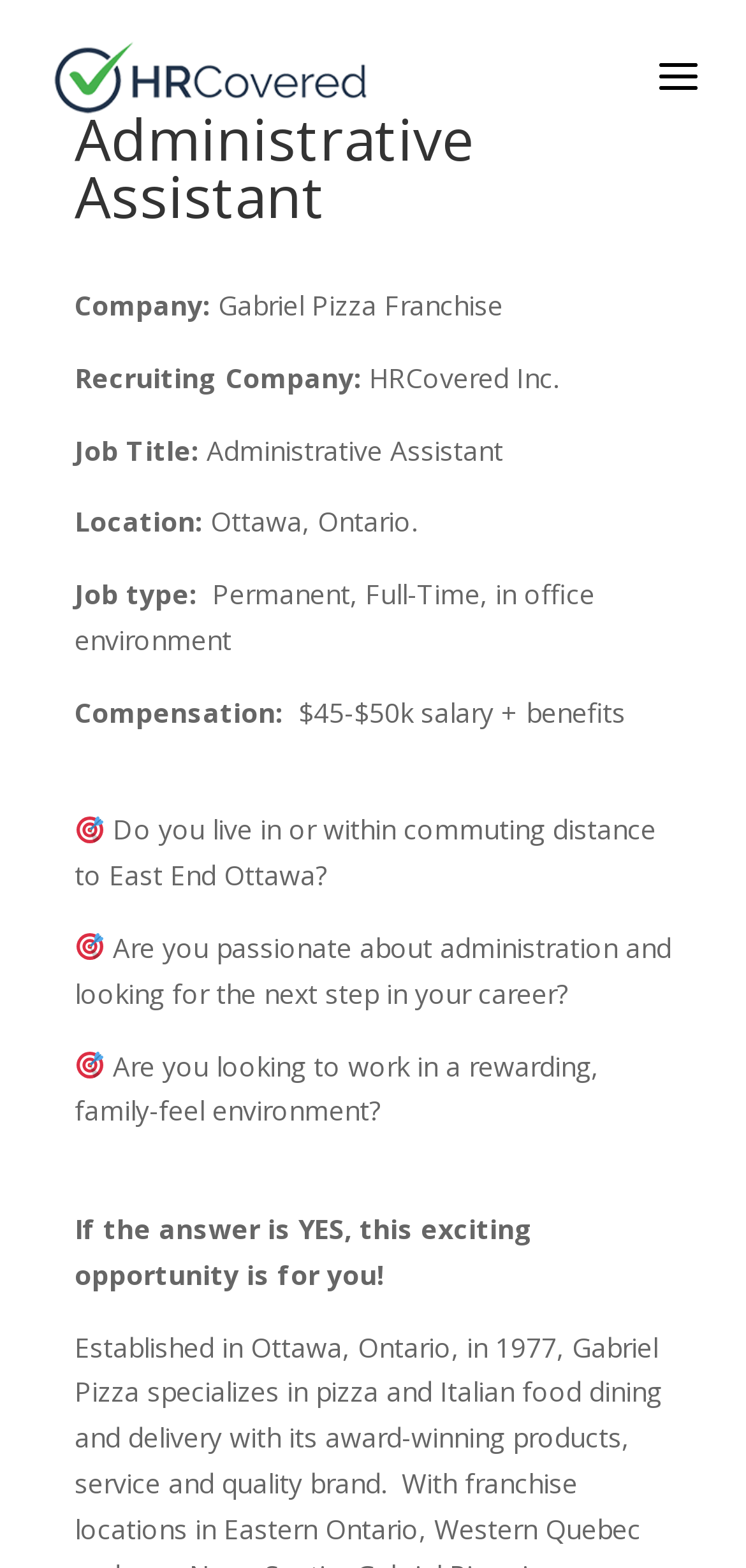Summarize the webpage with a detailed and informative caption.

This webpage is a job posting for an Administrative Assistant position at Gabriel Pizza Franchise Recruiting Company, HRCovered Inc., located in Ottawa, Ontario. At the top of the page, there is a link to "HR Covered" accompanied by an image of the company's logo. Below this, there is a search bar that spans almost the entire width of the page.

The main content of the page is divided into sections, with headings and paragraphs of text. The first section displays the job title, company, and recruiting company. The job title "Administrative Assistant" is prominently displayed in a heading, followed by the company name "Gabriel Pizza Franchise" and the recruiting company "HRCovered Inc.".

The next section lists the job details, including the location, job type, and compensation. The location is specified as Ottawa, Ontario, and the job type is described as permanent, full-time, and in an office environment. The compensation is listed as a salary range of $45-$50k plus benefits, accompanied by an emoji 🎯.

Below this, there are three paragraphs of text, each preceded by an emoji 🎯. The first paragraph asks if the reader lives in or near East End Ottawa, the second paragraph inquires about their passion for administration, and the third paragraph asks if they are looking for a rewarding work environment. The final paragraph encourages readers to apply if they meet the criteria.

Throughout the page, there are several images of the 🎯 emoji, which are used to add visual interest and break up the text. Overall, the page is well-organized and easy to read, with clear headings and concise paragraphs of text.